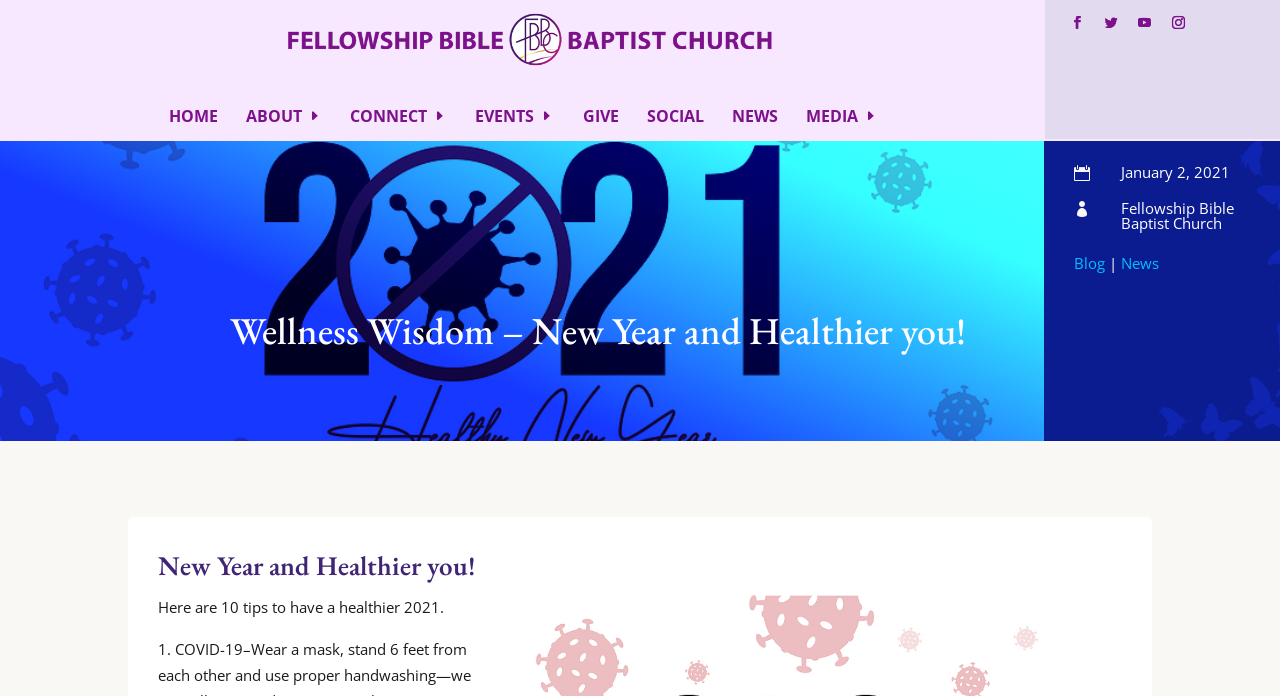Pinpoint the bounding box coordinates for the area that should be clicked to perform the following instruction: "Click the EVENTS link".

[0.371, 0.113, 0.433, 0.222]